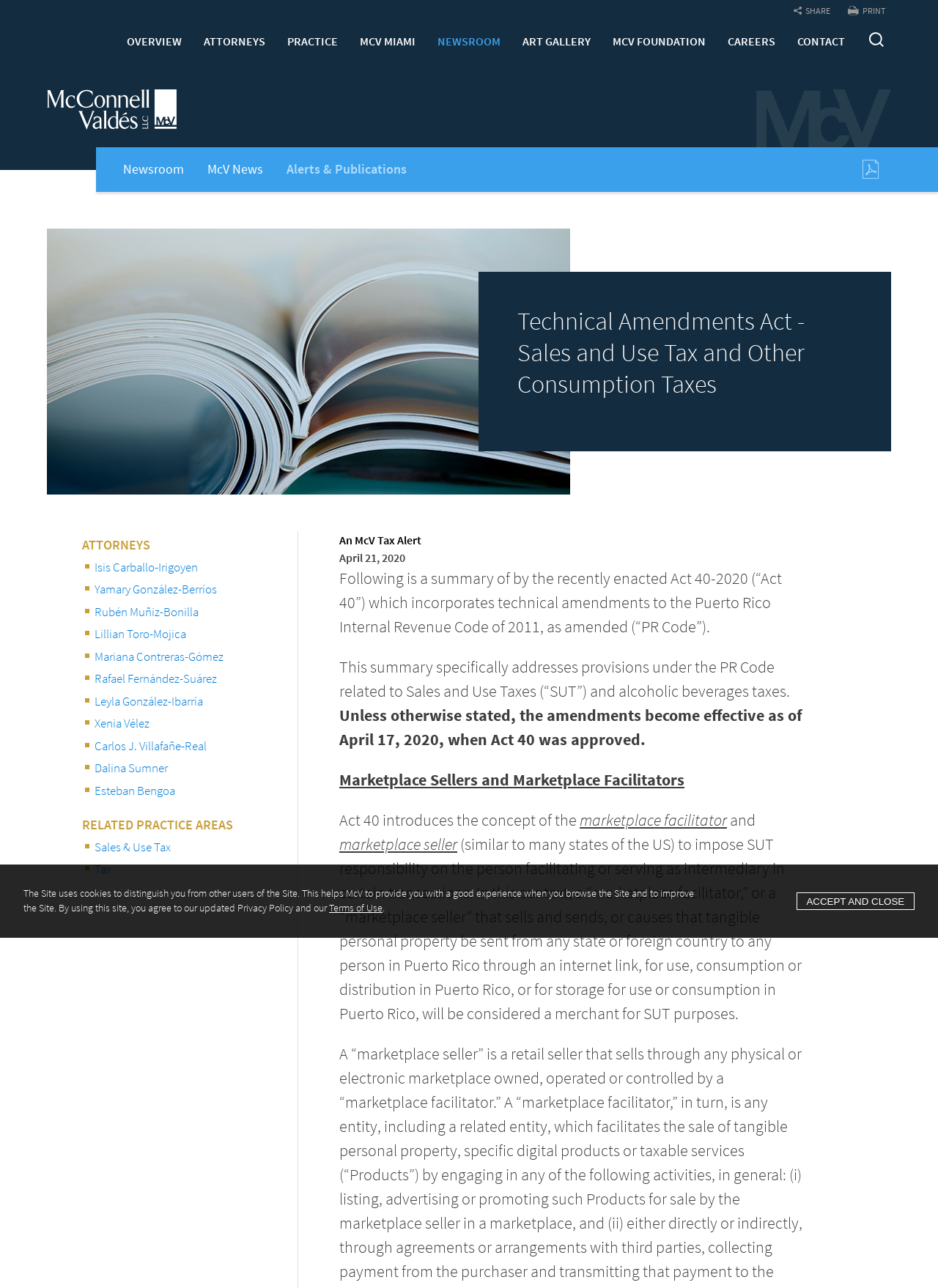Who is the author of the article?
With the help of the image, please provide a detailed response to the question.

The author of the article is not specified on the webpage. There is no mention of the author's name or any other information that could identify the author.